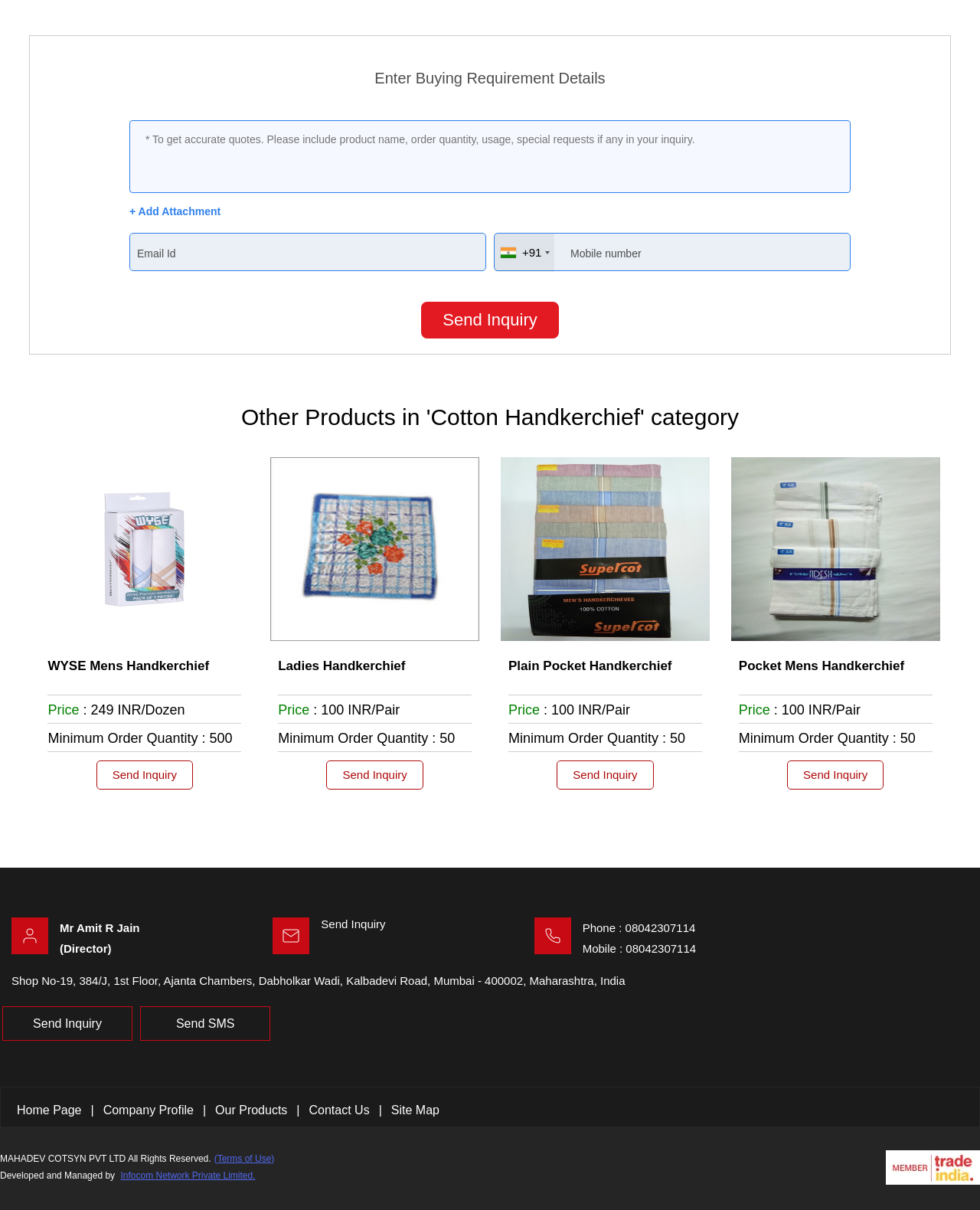What is the contact phone number of the company?
Using the image as a reference, answer the question with a short word or phrase.

08042307114